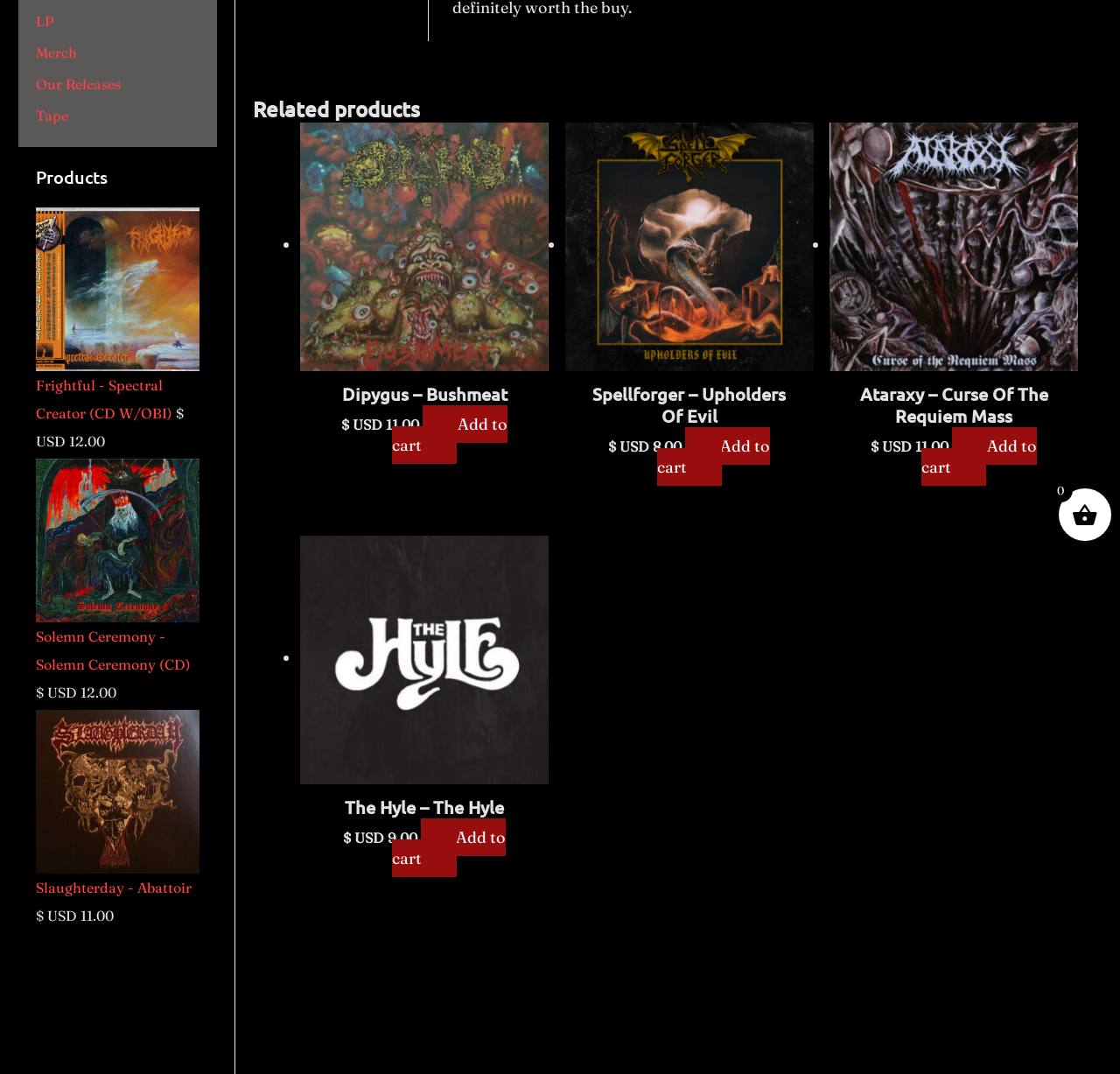Given the element description: "Add to cart", predict the bounding box coordinates of the UI element it refers to, using four float numbers between 0 and 1, i.e., [left, top, right, bottom].

[0.35, 0.762, 0.452, 0.817]